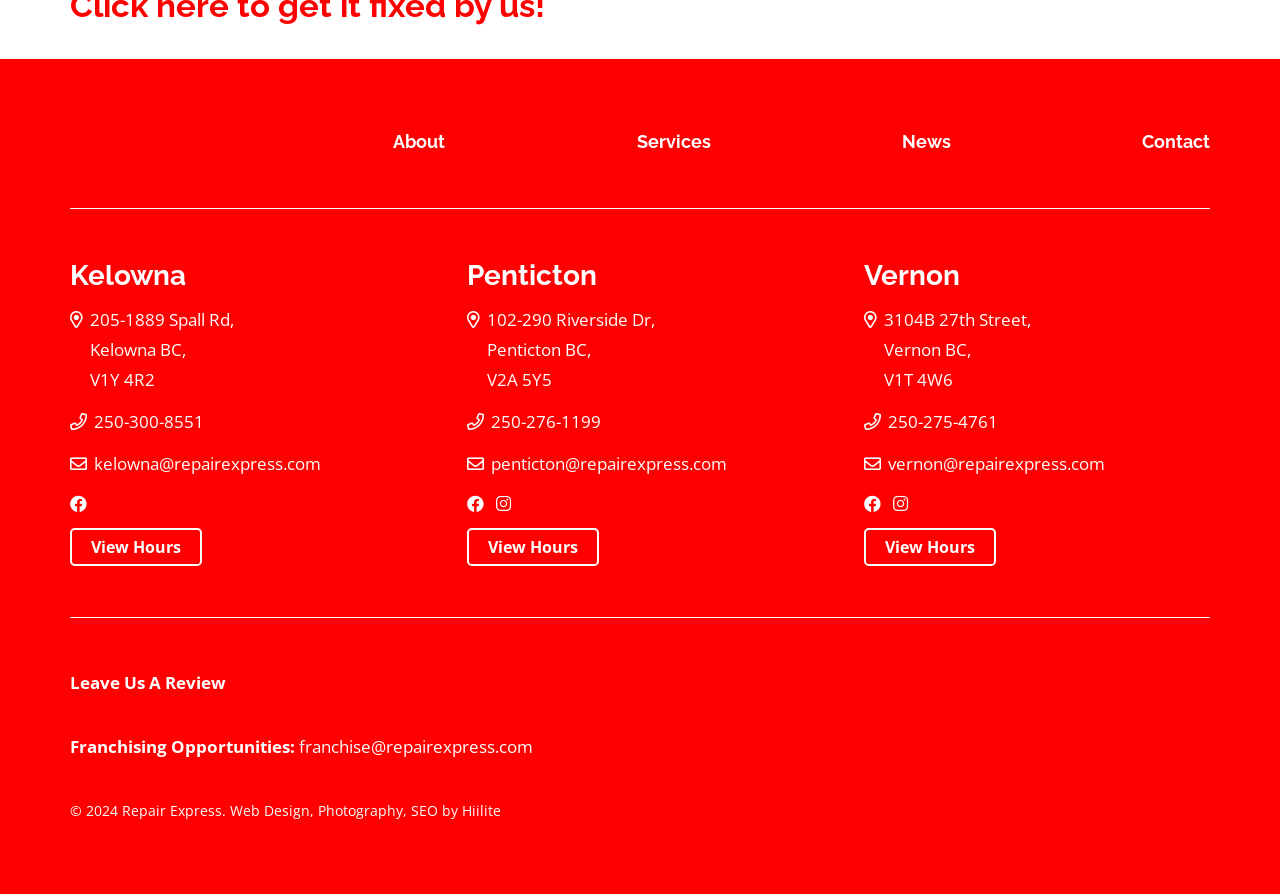Provide a one-word or one-phrase answer to the question:
What are the three locations of Repair Express?

Kelowna, Penticton, Vernon